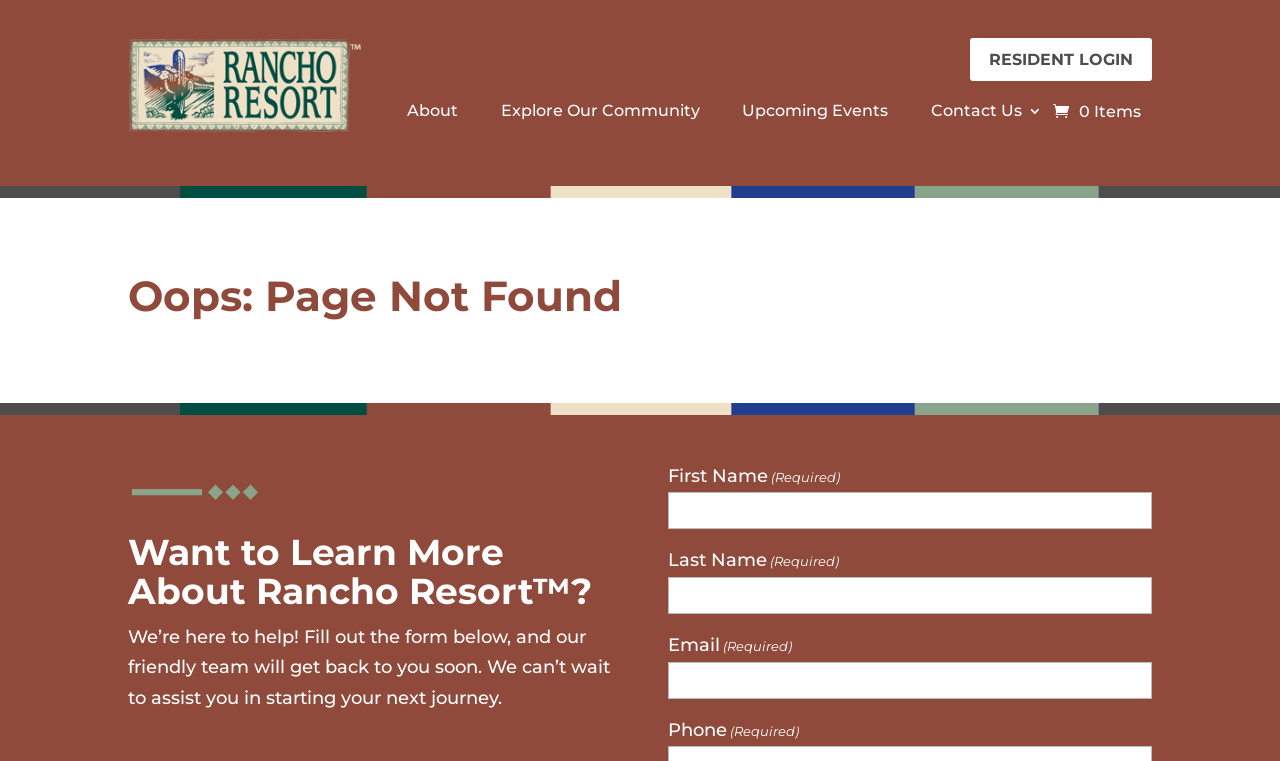Find and specify the bounding box coordinates that correspond to the clickable region for the instruction: "Click the RESIDENT LOGIN link".

[0.758, 0.05, 0.9, 0.107]